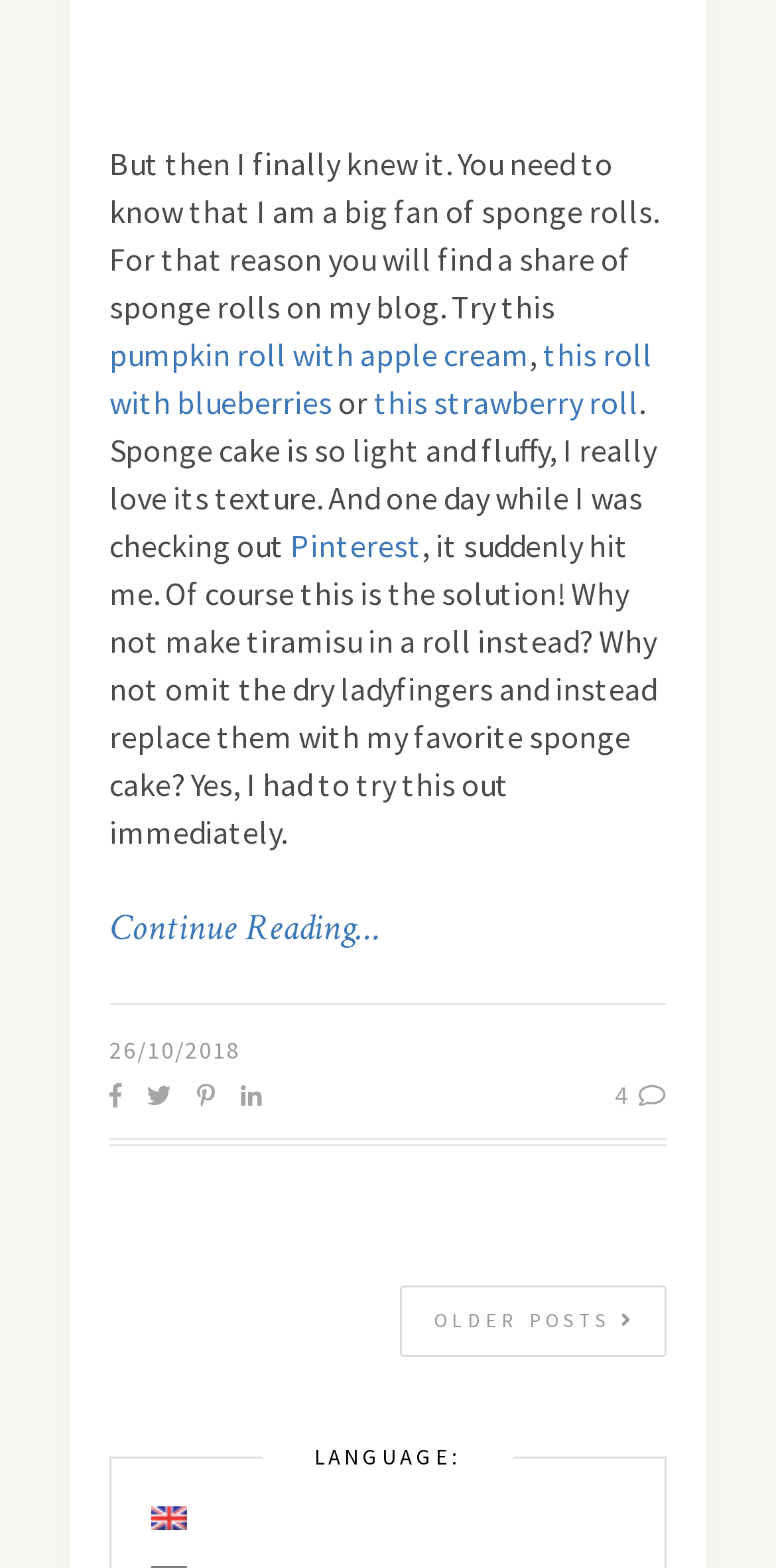Use a single word or phrase to answer this question: 
How many links are there in the blog post?

7